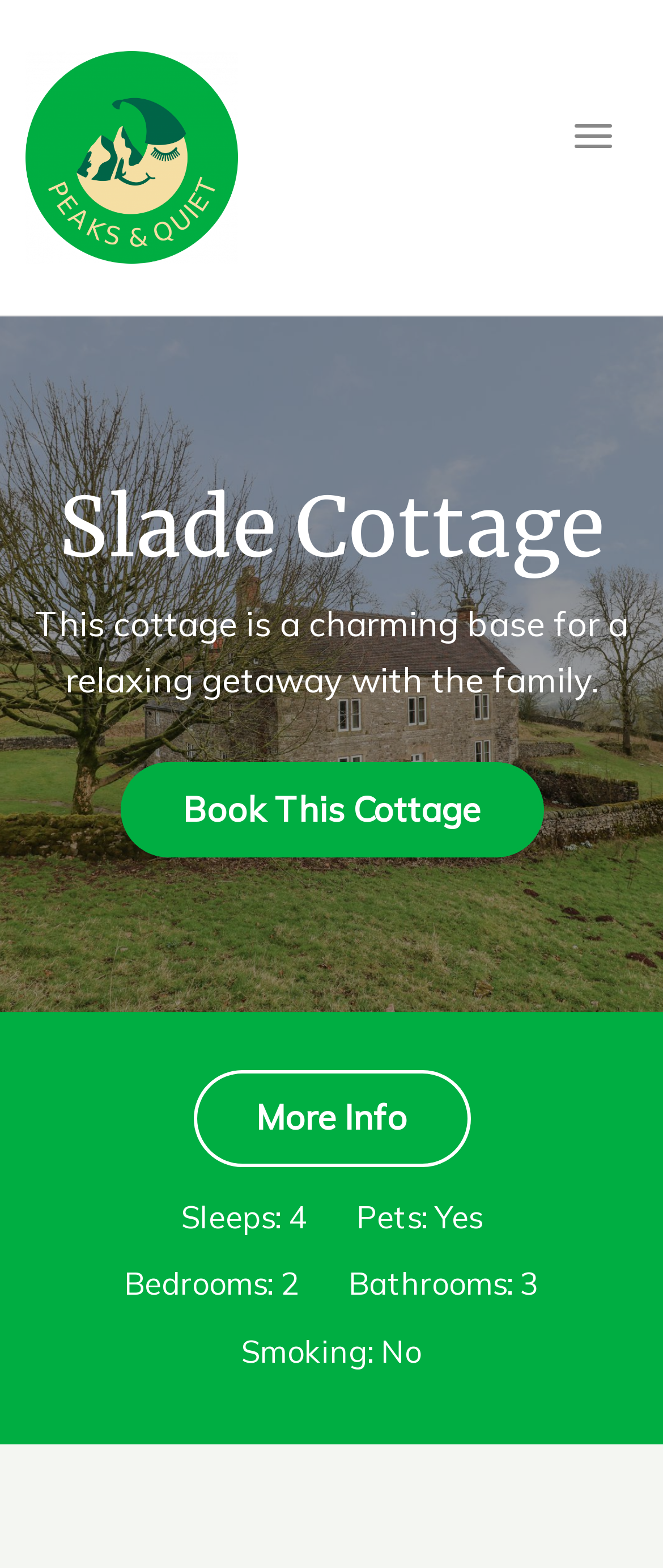Given the element description Book This Cottage, predict the bounding box coordinates for the UI element in the webpage screenshot. The format should be (top-left x, top-left y, bottom-right x, bottom-right y), and the values should be between 0 and 1.

[0.181, 0.486, 0.819, 0.547]